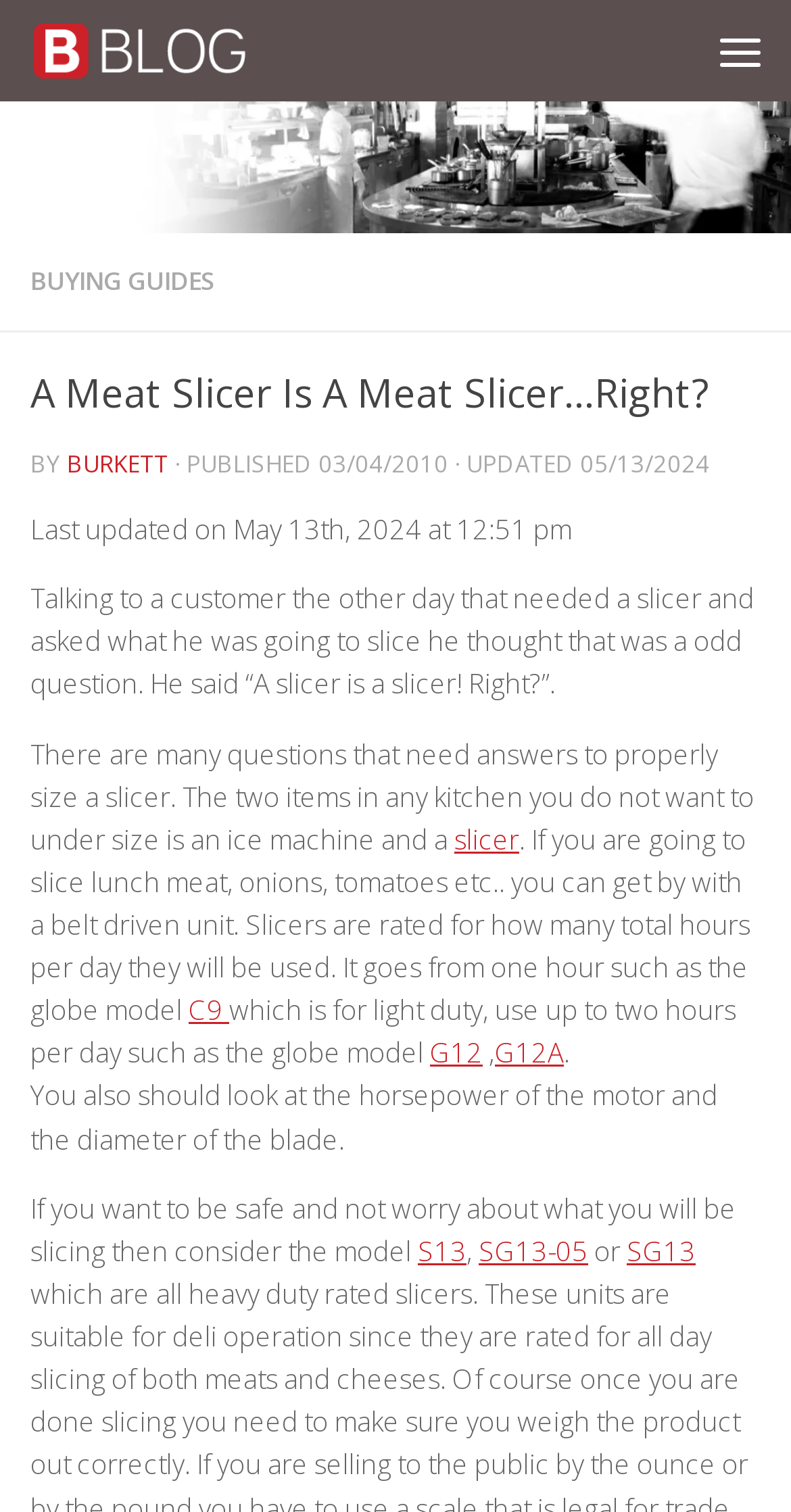Show the bounding box coordinates for the HTML element described as: "Skip to content".

[0.01, 0.005, 0.408, 0.07]